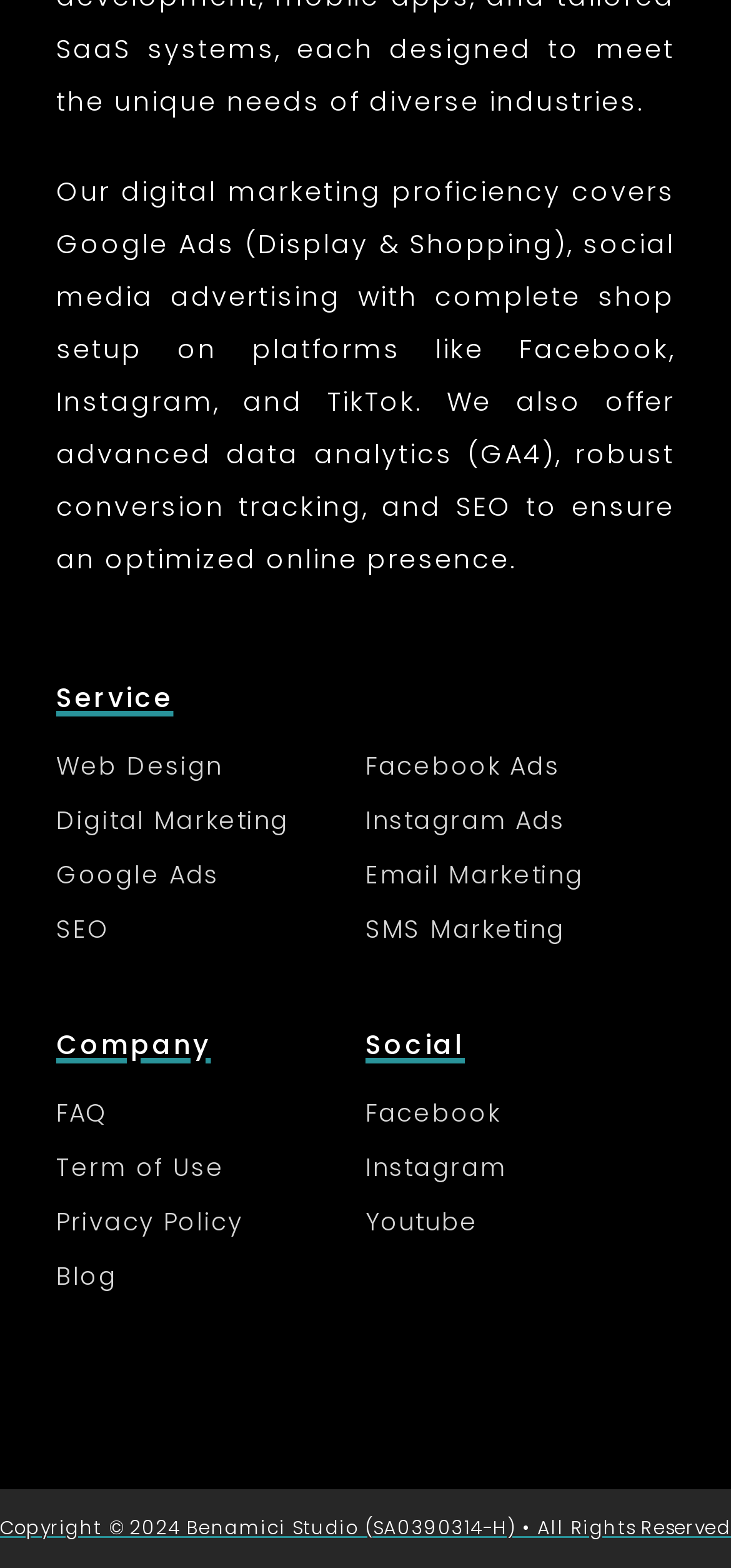Reply to the question with a single word or phrase:
What is the purpose of the company's digital marketing proficiency?

Optimized online presence